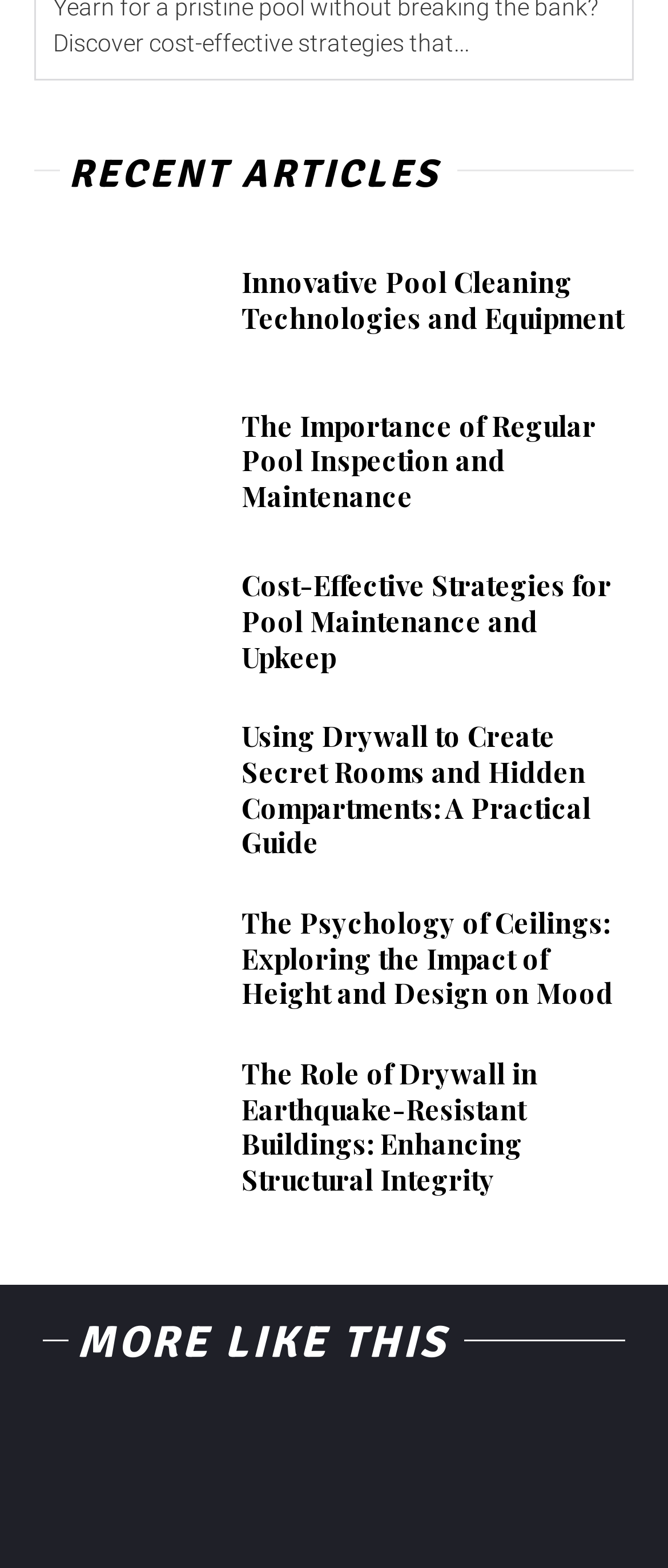Identify the bounding box coordinates for the region of the element that should be clicked to carry out the instruction: "Learn about the importance of regular pool inspection and maintenance". The bounding box coordinates should be four float numbers between 0 and 1, i.e., [left, top, right, bottom].

[0.051, 0.255, 0.321, 0.335]